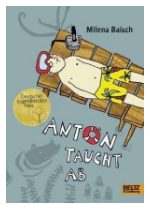What is the publisher of the book?
Refer to the image and provide a thorough answer to the question.

The publisher of the book 'Anton taucht ab' is prominently displayed on the cover, which is Beltz & Gelberg, reinforcing the book's credentials for young readers.